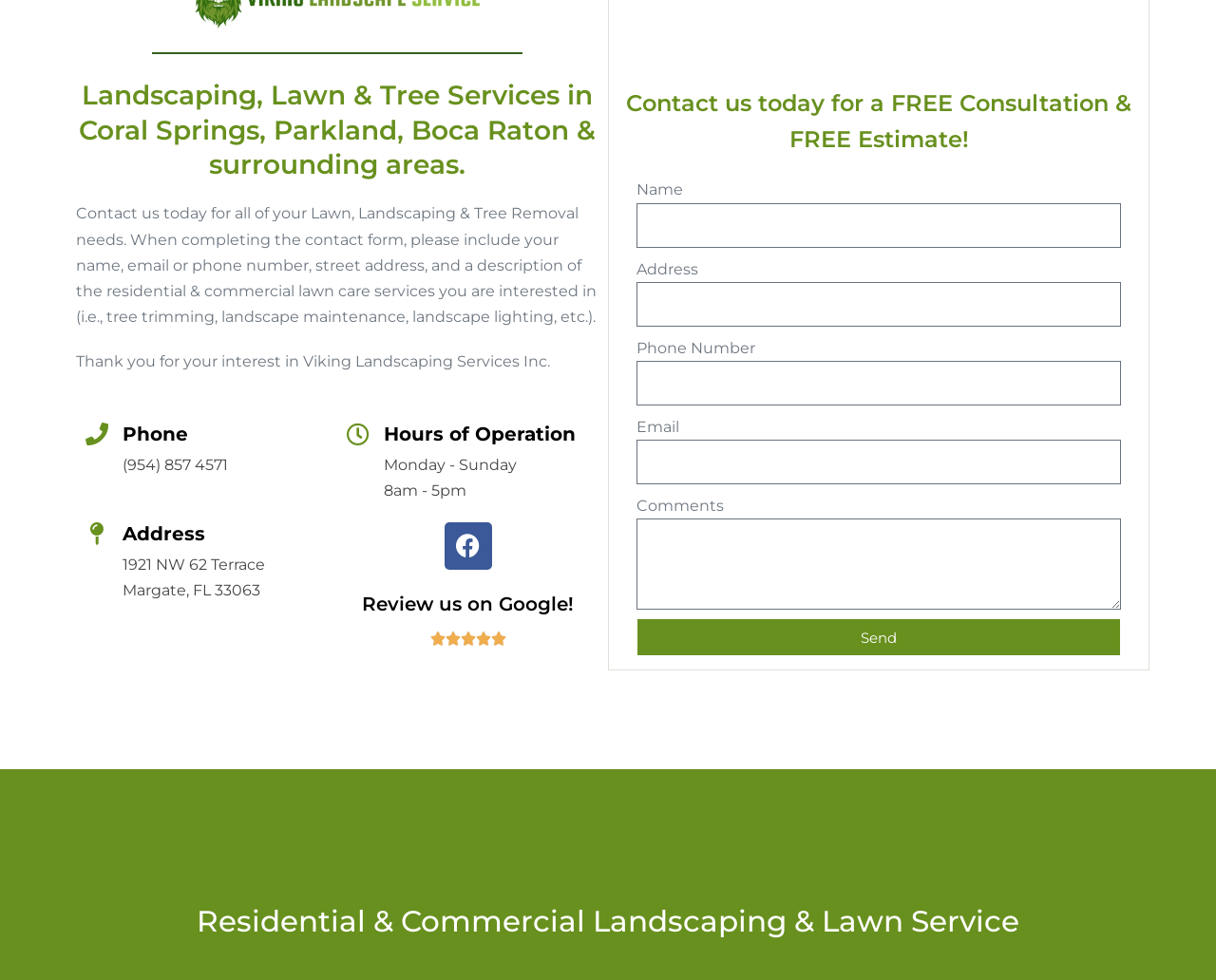Using the webpage screenshot, locate the HTML element that fits the following description and provide its bounding box: "parent_node: Comments name="form_fields[message]"".

[0.523, 0.529, 0.922, 0.622]